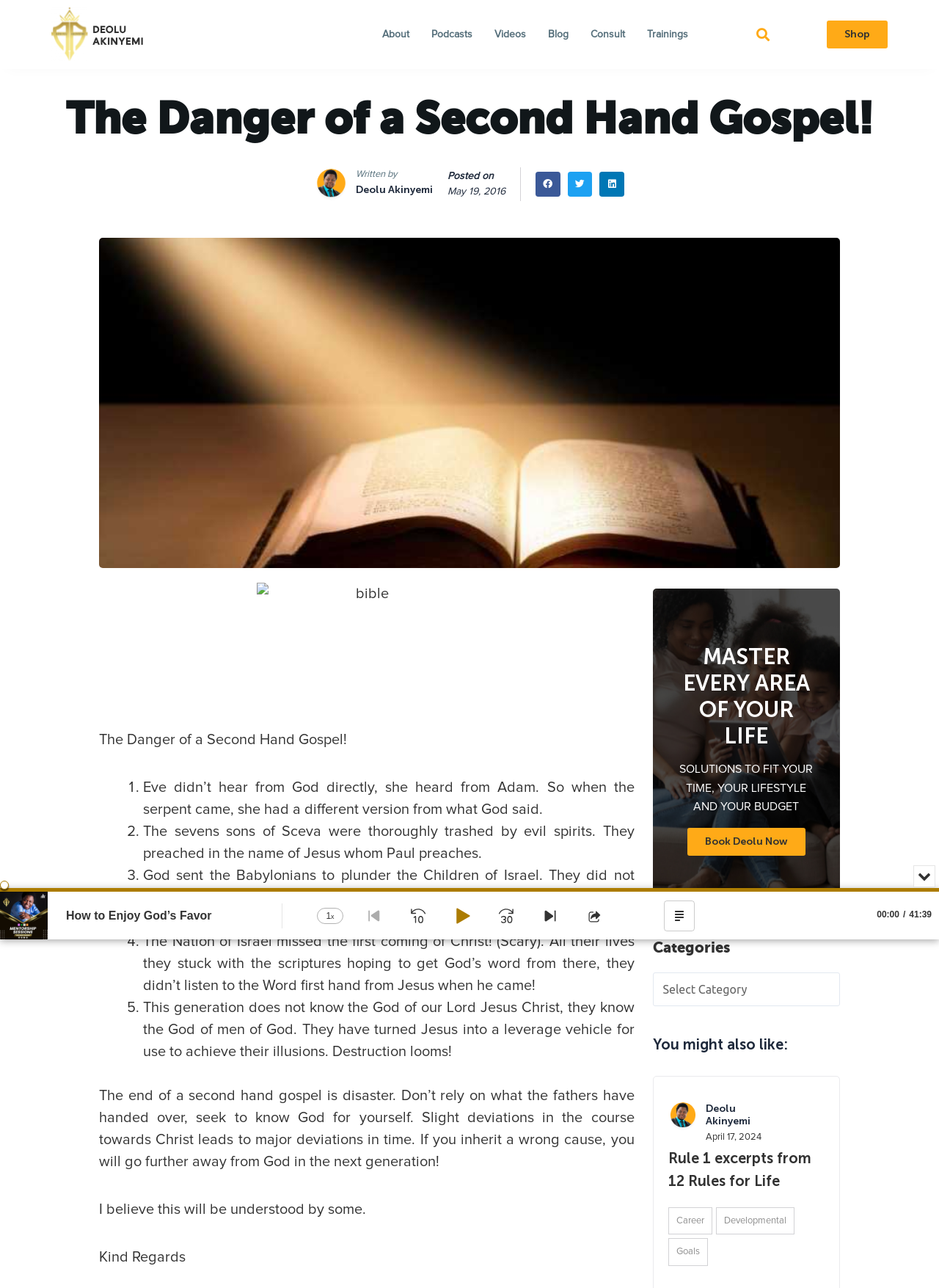Please determine the bounding box coordinates of the element's region to click for the following instruction: "Play the audio".

[0.008, 0.696, 0.033, 0.714]